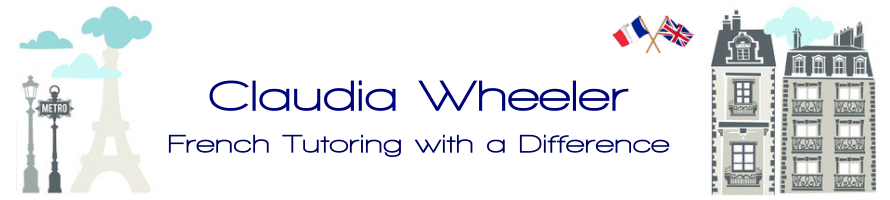What is the tagline of Claudia Wheeler's French tutoring services?
Refer to the image and provide a detailed answer to the question.

The tagline is written below the tutor's name, emphasizing her commitment to distinctive and engaging lessons, which is 'French Tutoring with a Difference'.